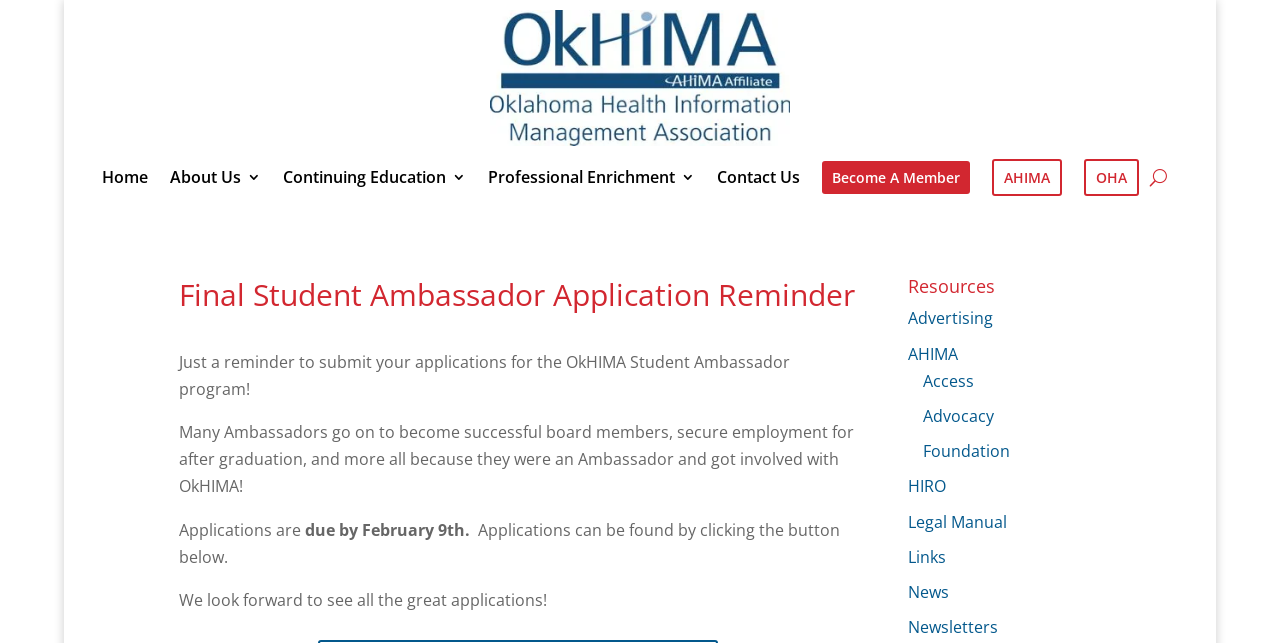How many resources are listed?
Please answer the question with as much detail and depth as you can.

I counted the links under the 'Resources' heading, which are 'Advertising', 'AHIMA', 'Access', 'Advocacy', 'Foundation', 'HIRO', 'Legal Manual', 'Links', and 'News'.